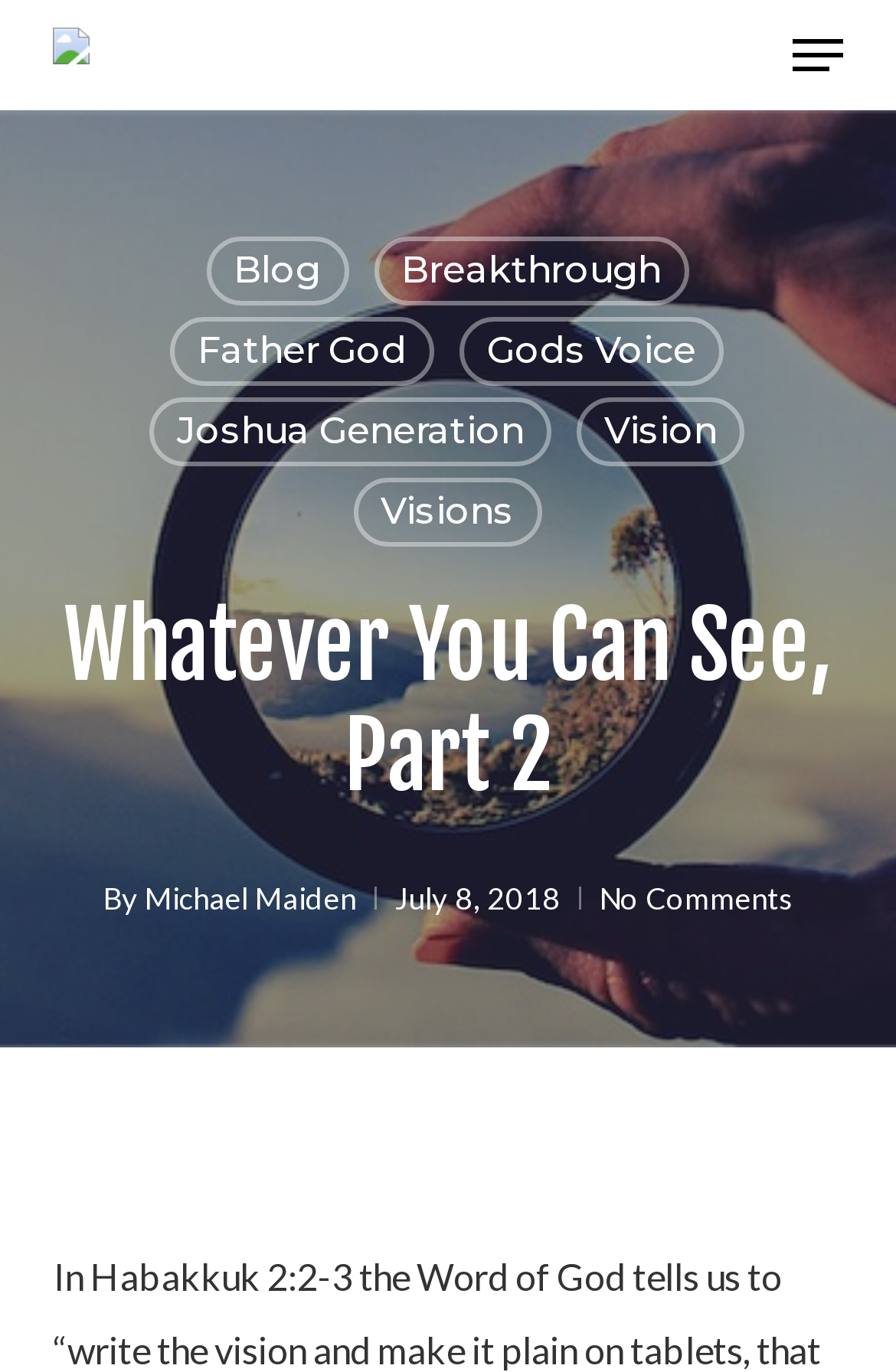Analyze the image and provide a detailed answer to the question: What is the name of the author?

I found the answer by looking at the link element with the text 'Michael Maiden' which is located below the heading 'Whatever You Can See, Part 2' and above the static text 'July 8, 2018'. This suggests that Michael Maiden is the author of the article.